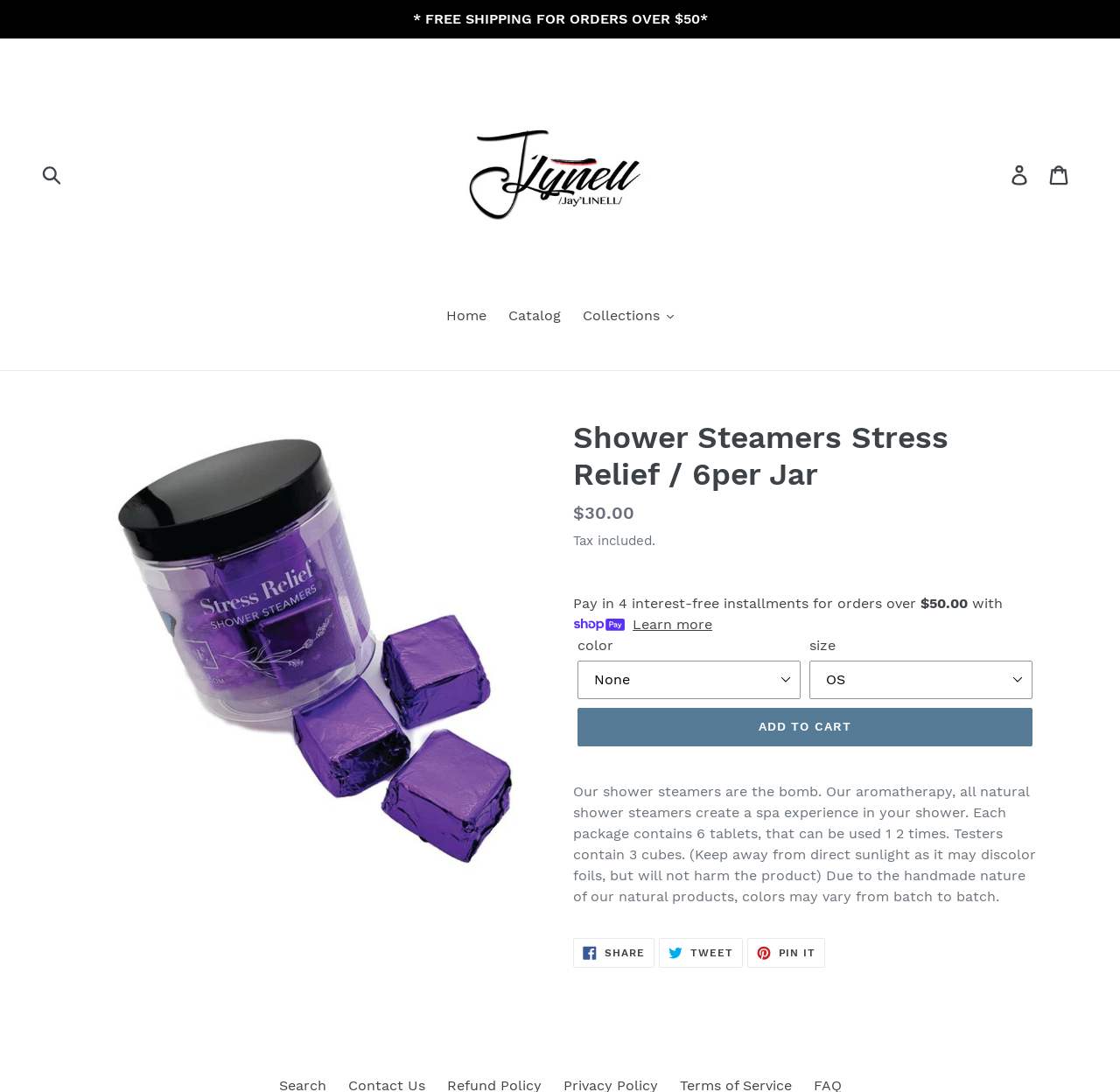How many tablets are in each package? Examine the screenshot and reply using just one word or a brief phrase.

6